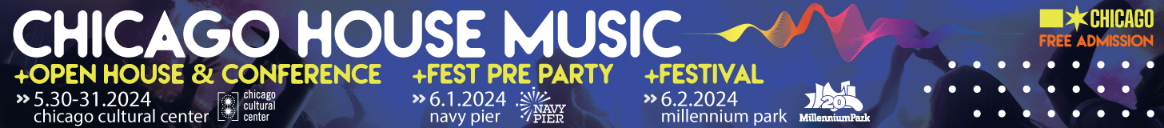Give a comprehensive caption for the image.

This vibrant banner promotes the "Chicago House Music" event series, celebrating the rich heritage of house music in the city. Scheduled for May 30-31, 2024, the event will take place at the Chicago Cultural Center, featuring an open house and conference that allows attendees to engage with the music and its culture. Additionally, a pre-party will be held on June 1, 2024, at Navy Pier, leading into the main festival at Millennium Park on June 2, 2024. The banner emphasizes "FREE ADMISSION," inviting everyone to join in the festivities. Colorful graphics and lively design elements reflect the energetic spirit of house music, making it clear that this is a must-attend event for music enthusiasts.